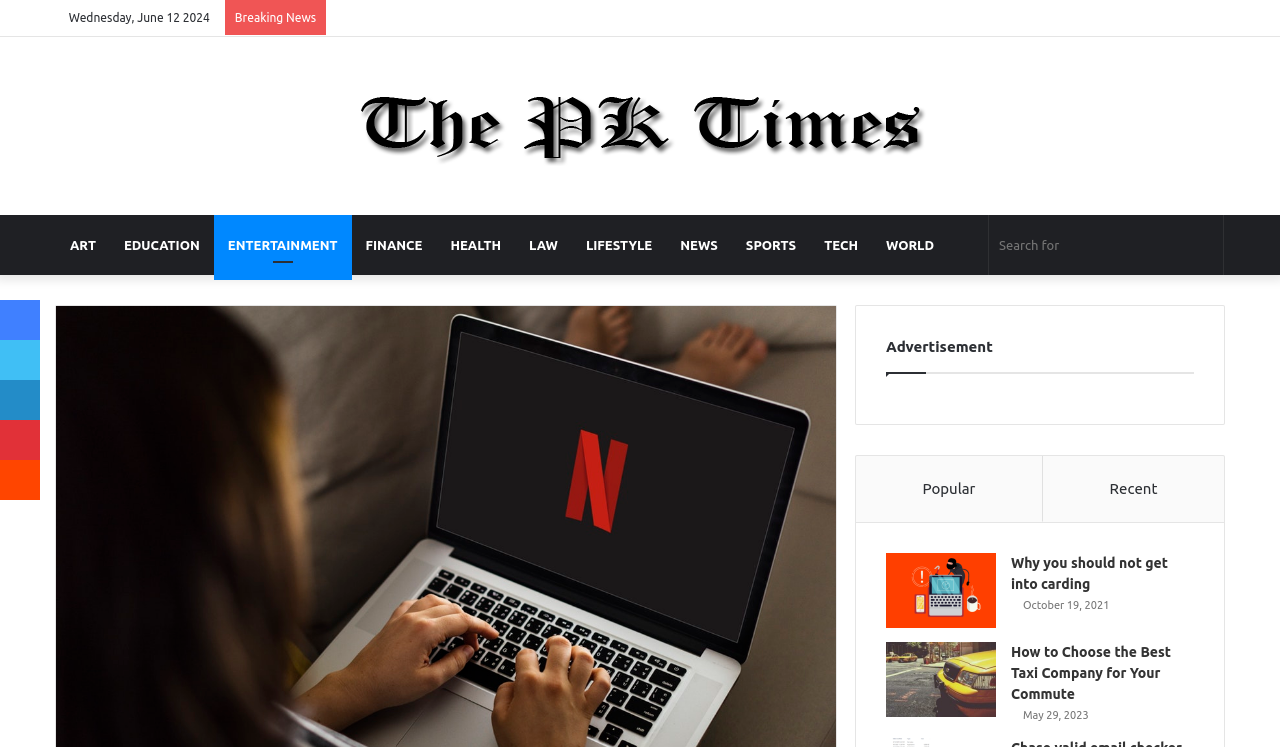Carefully examine the image and provide an in-depth answer to the question: How many search bars are present on the webpage?

I searched the entire webpage and found only one search bar, which is present in the primary navigation bar.